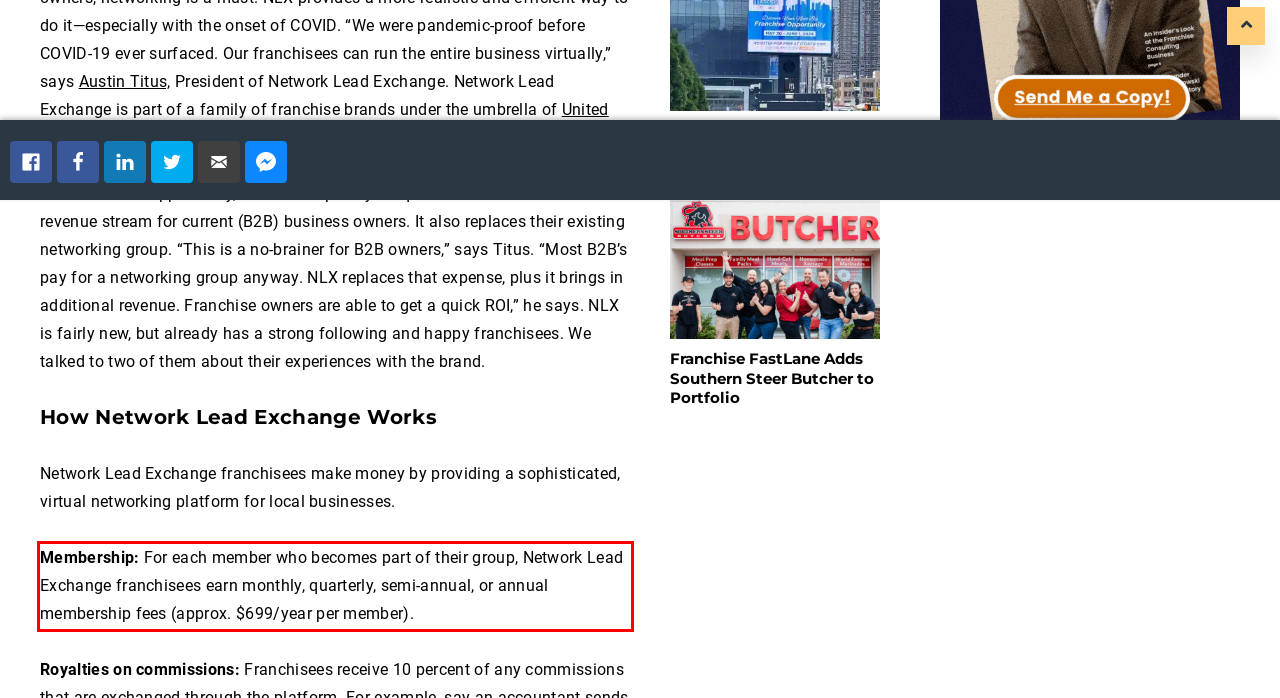Given a webpage screenshot, identify the text inside the red bounding box using OCR and extract it.

Membership: For each member who becomes part of their group, Network Lead Exchange franchisees earn monthly, quarterly, semi-annual, or annual membership fees (approx. $699/year per member).